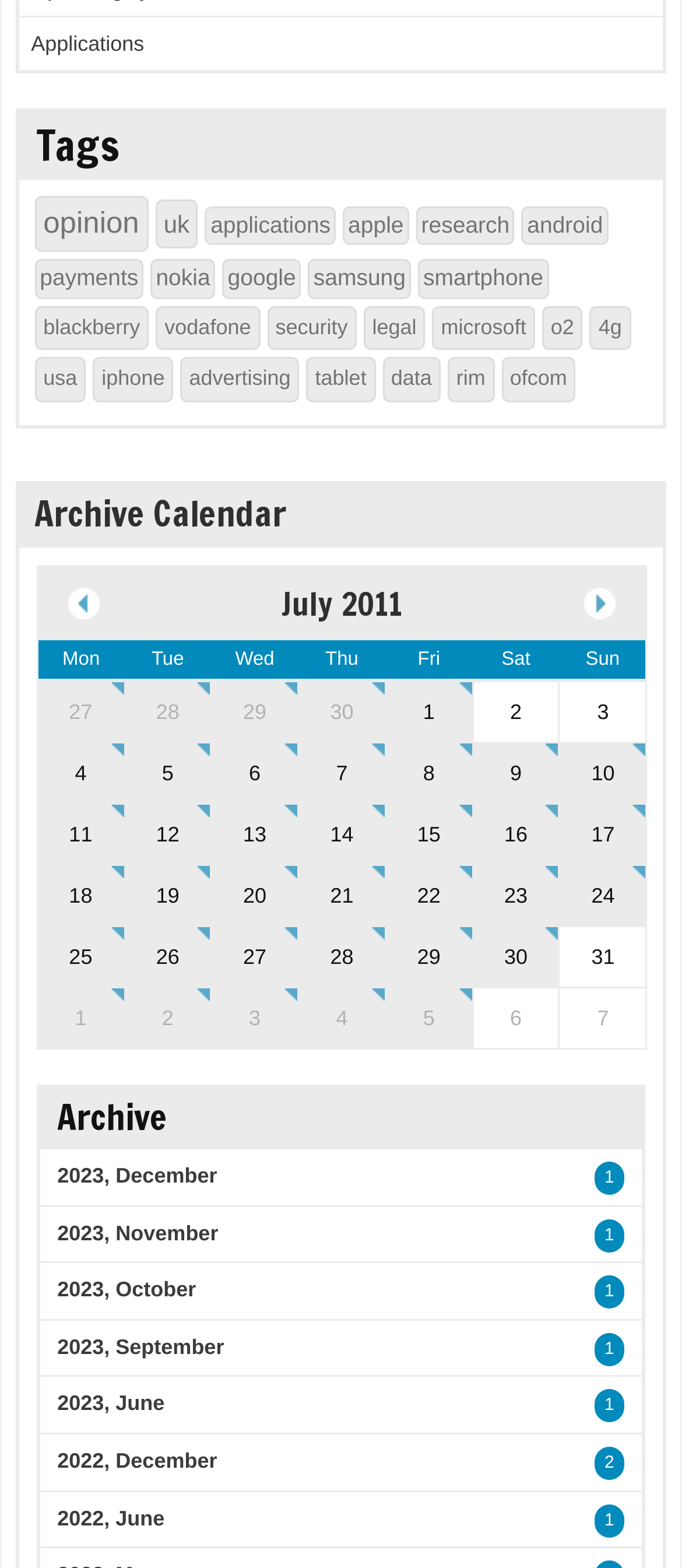What is the name of the month displayed in the 'Archive Calendar' section?
Look at the image and answer with only one word or phrase.

July